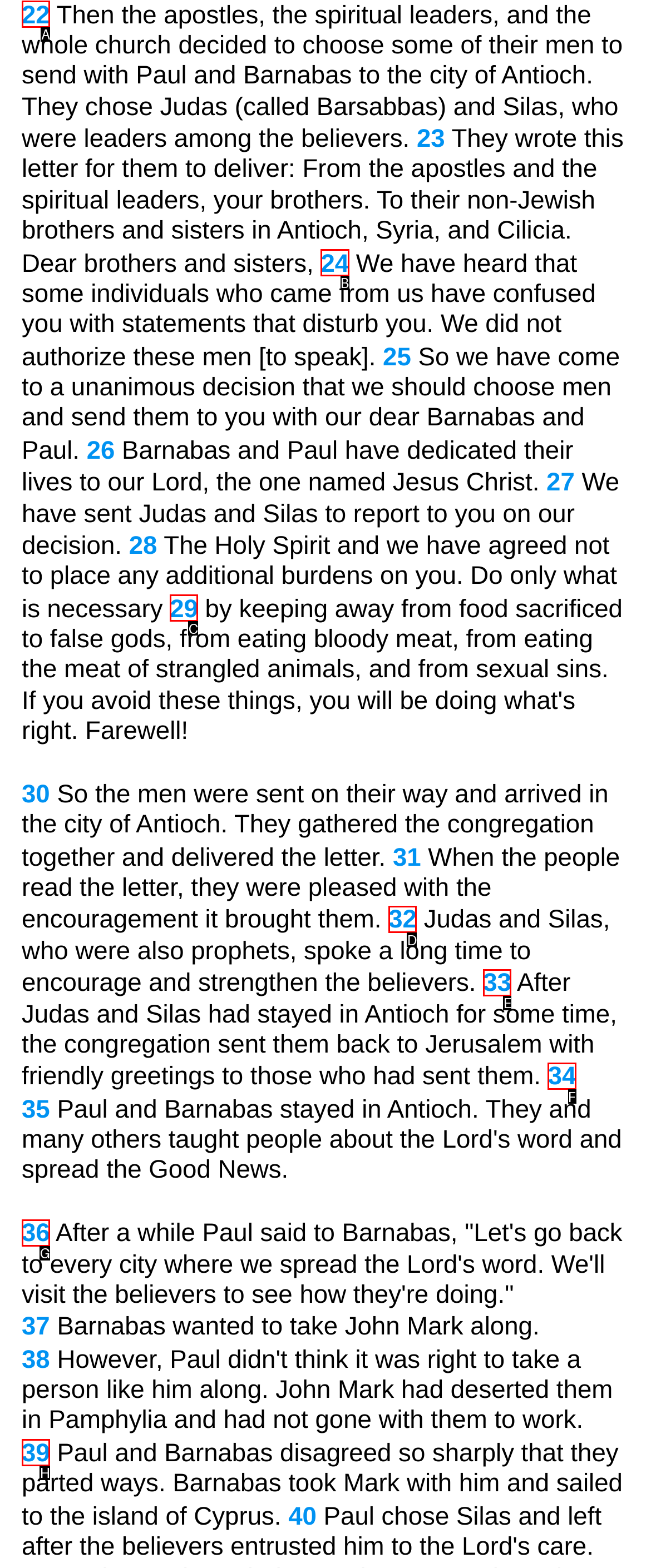Tell me which one HTML element I should click to complete the following task: Explore the story of Judas and Silas in Antioch
Answer with the option's letter from the given choices directly.

D